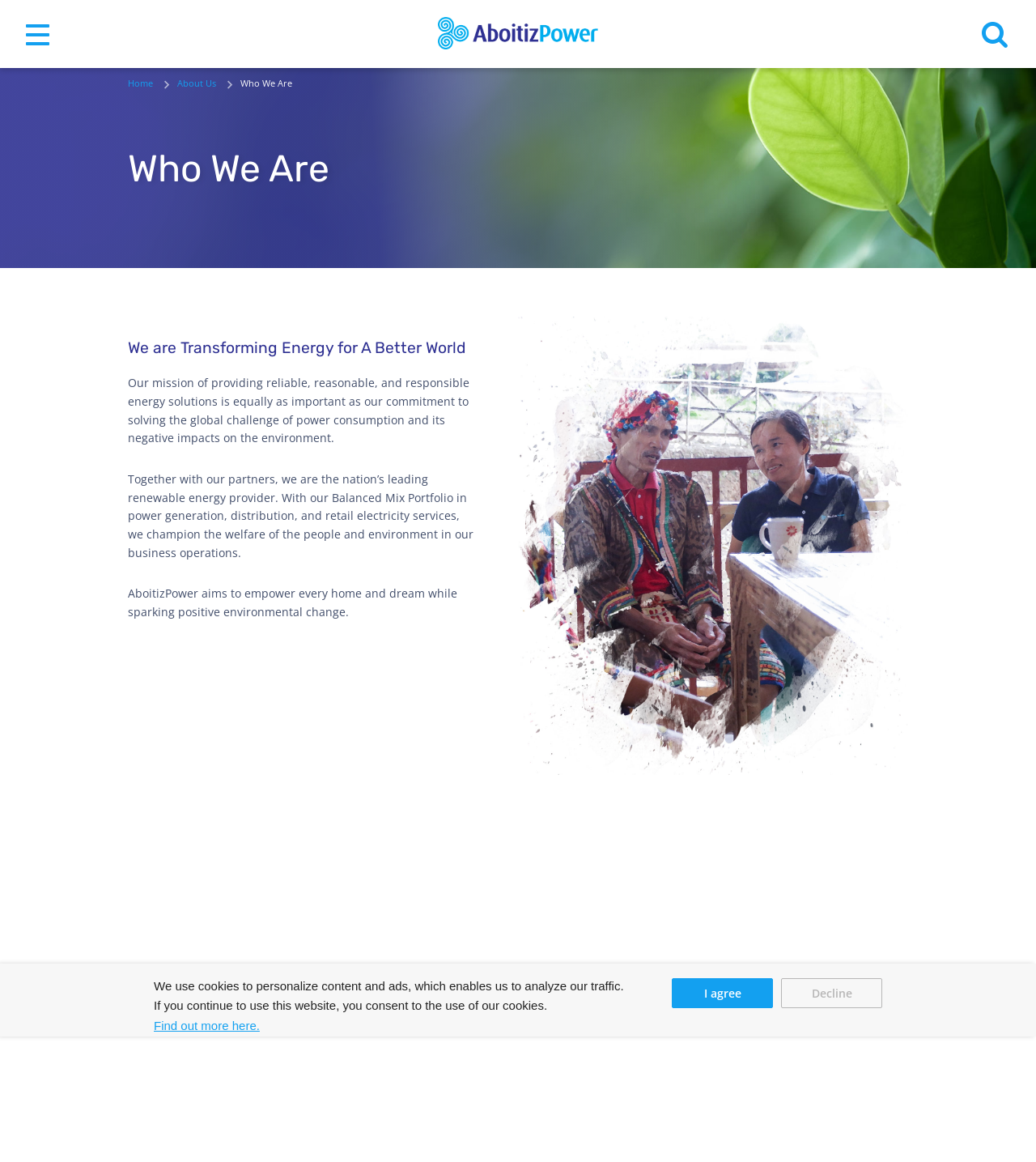Find the bounding box of the UI element described as: "About Us". The bounding box coordinates should be given as four float values between 0 and 1, i.e., [left, top, right, bottom].

[0.171, 0.066, 0.212, 0.078]